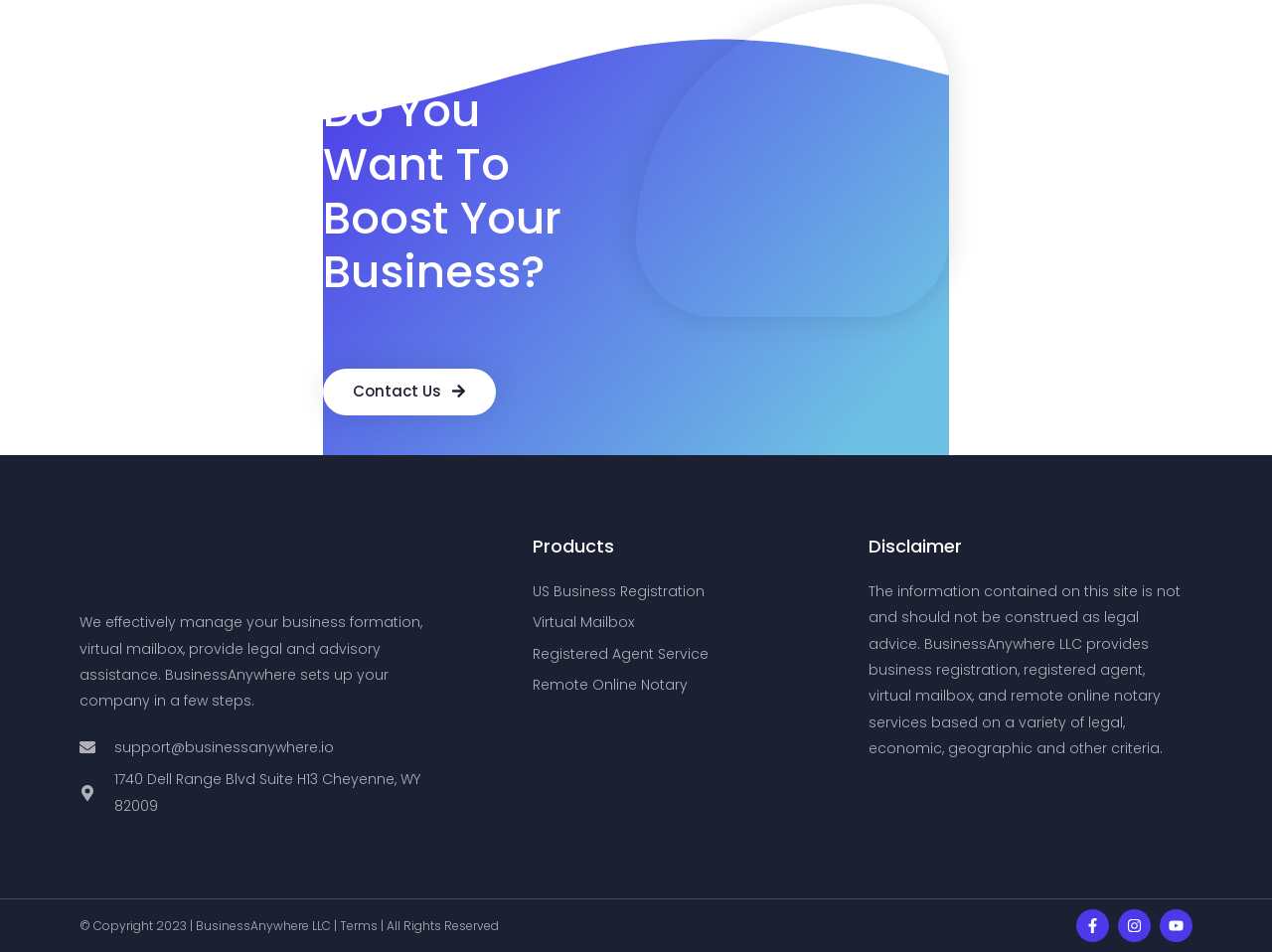Please analyze the image and give a detailed answer to the question:
How many social media links are there?

I counted the number of social media links by looking at the links at the bottom of the page with icons, which are Facebook, Instagram, and Youtube.